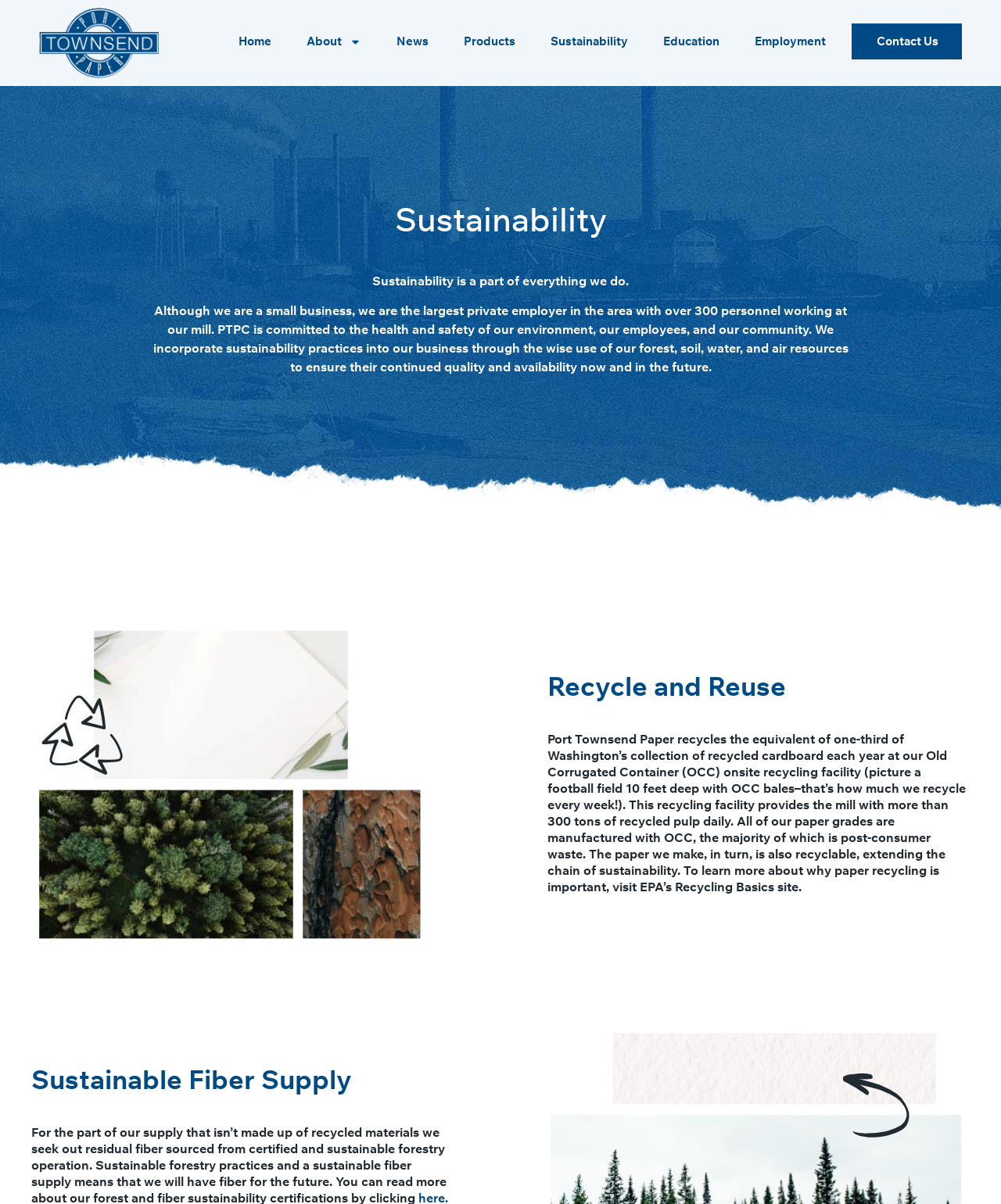What is the purpose of the company's recycling facility?
Using the visual information from the image, give a one-word or short-phrase answer.

to provide recycled pulp